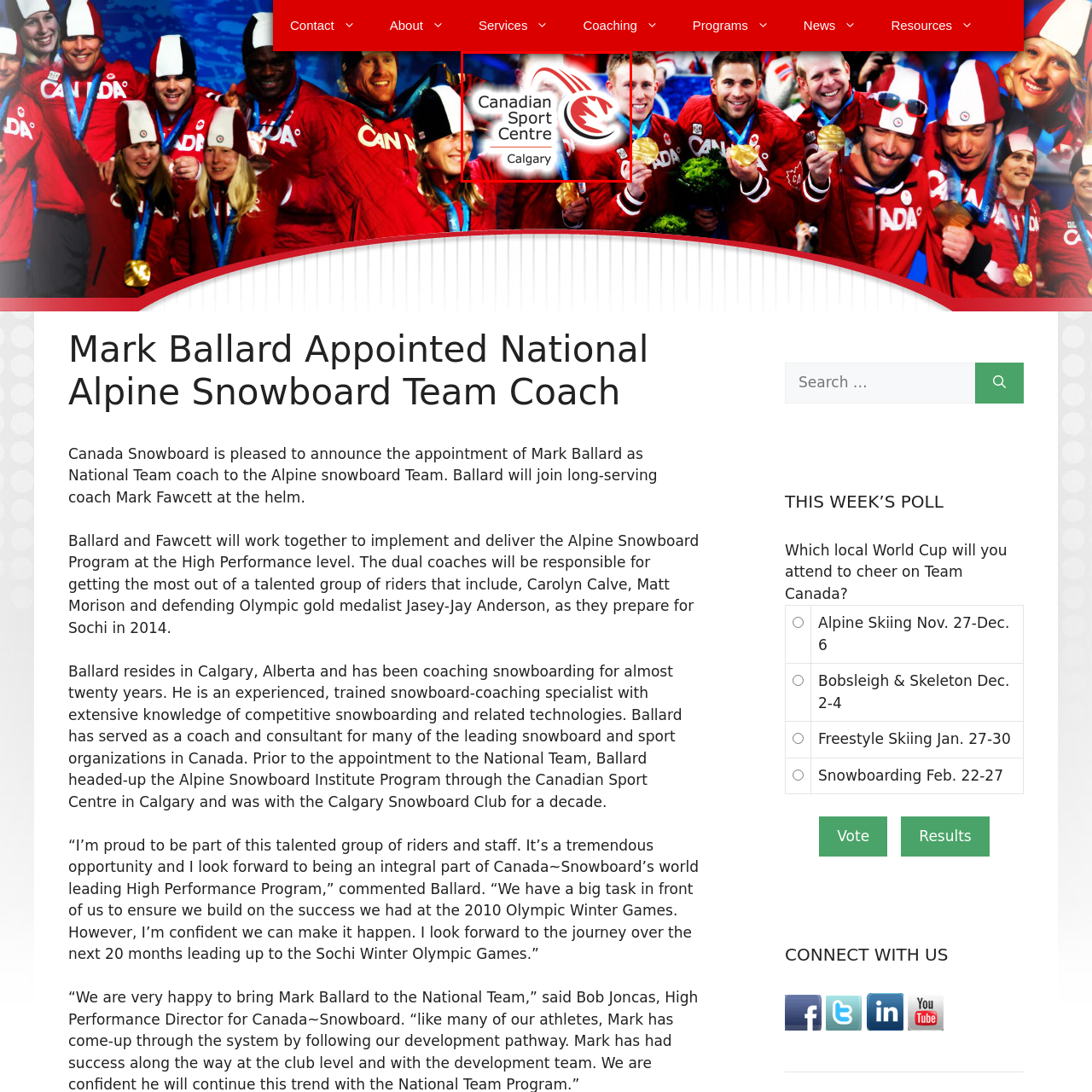Study the part of the image enclosed in the turquoise frame and answer the following question with detailed information derived from the image: 
What type of sporting environment is hinted at in the backdrop?

The backdrop hints at a sporting environment, likely related to snowboarding, aligning with the recent announcement of Mark Ballard's appointment as the National Alpine Snowboard Team Coach, which suggests that the image is related to winter sports.